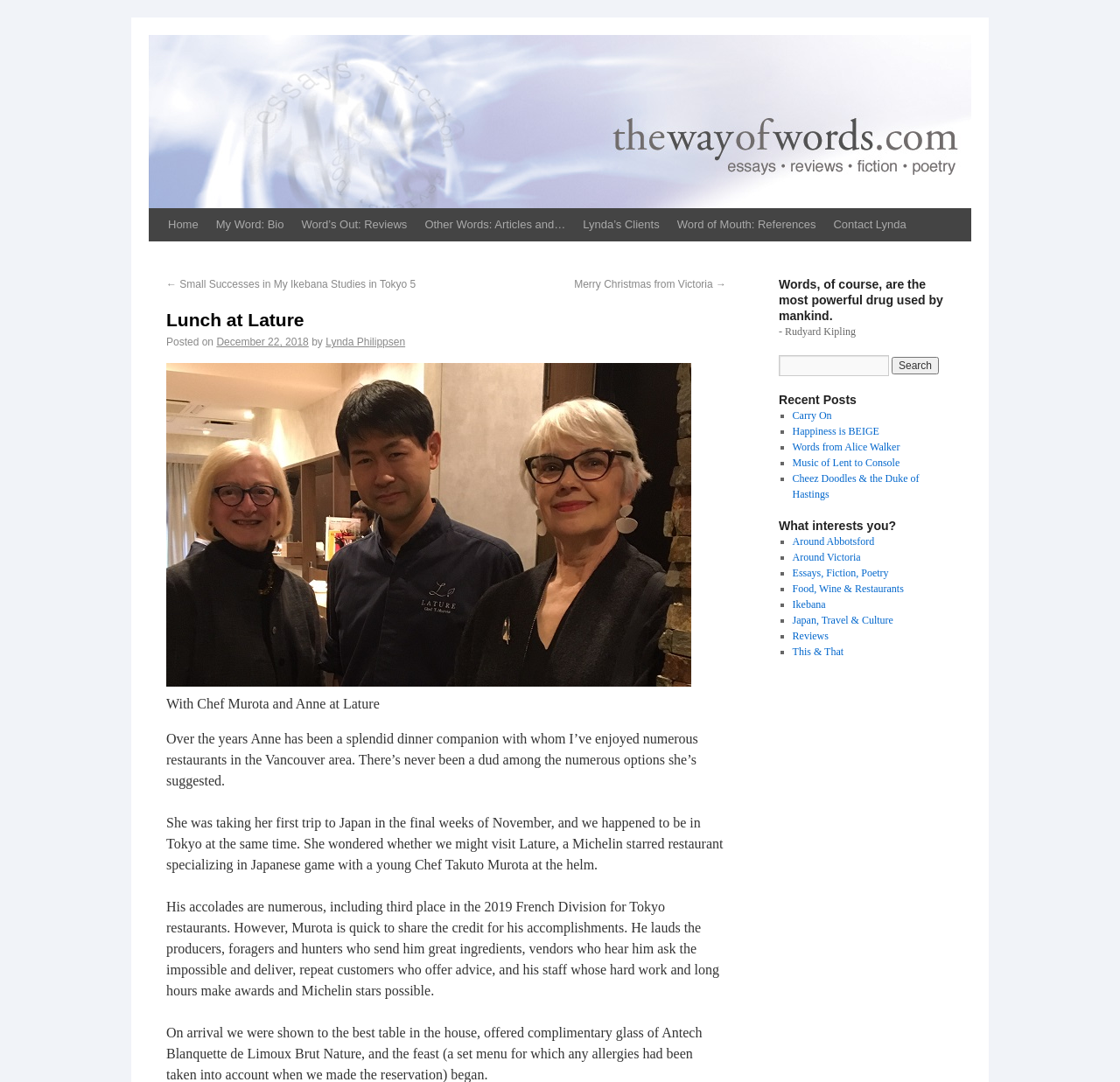Provide a single word or phrase to answer the given question: 
Who is the author of the article?

Lynda Philippsen